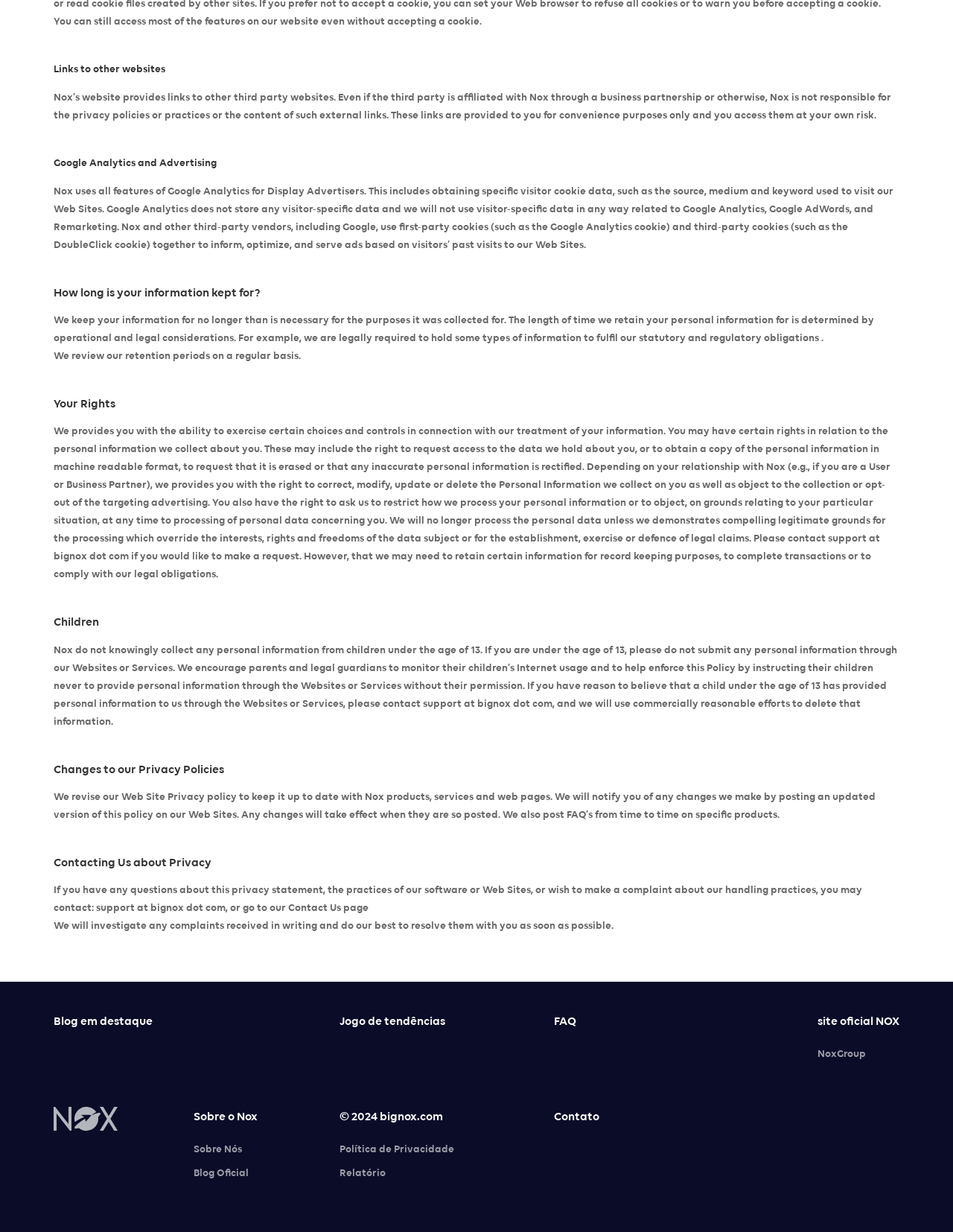What rights do users have regarding their personal information?
Using the image, provide a concise answer in one word or a short phrase.

Request access, correction, deletion, etc.